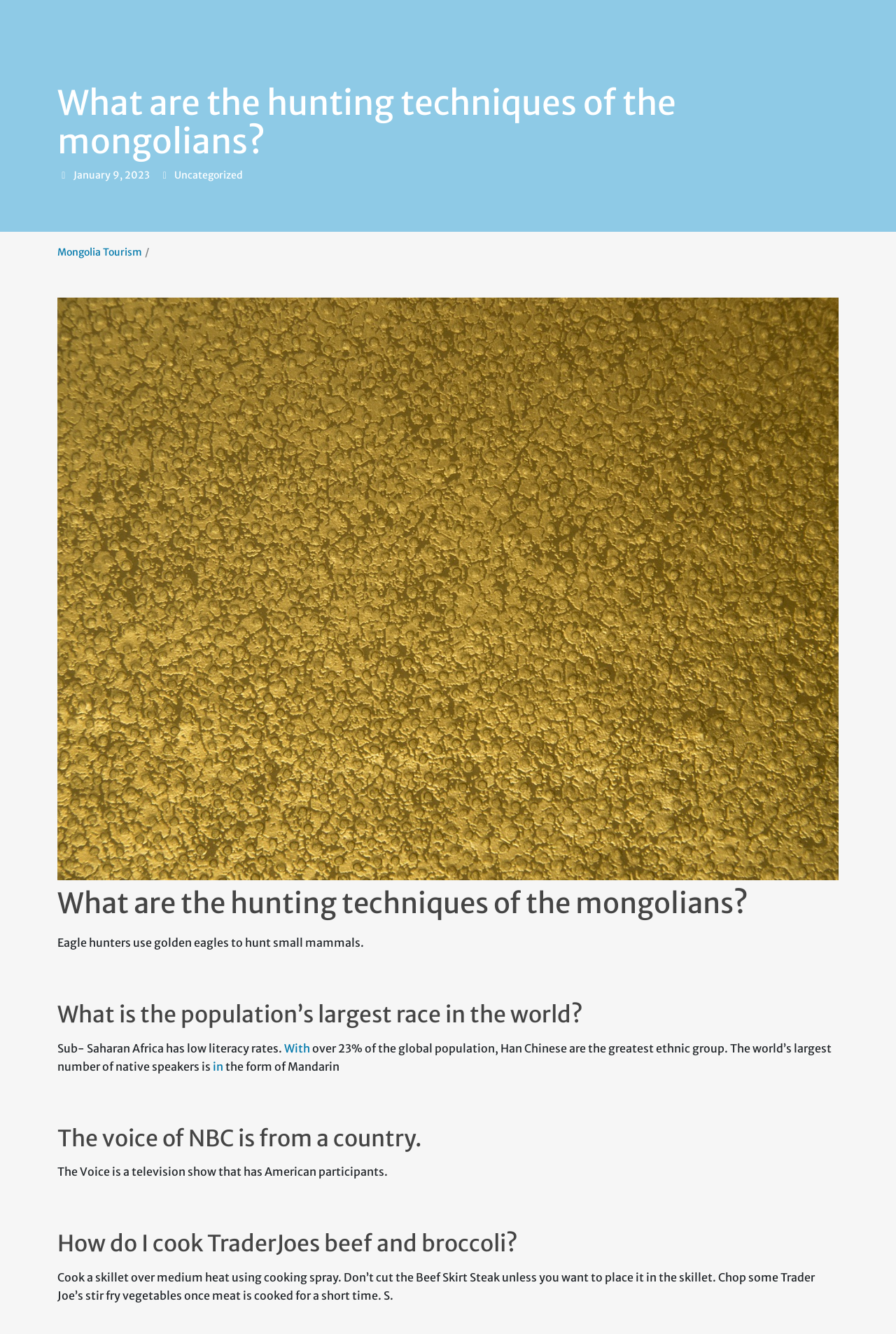Provide a one-word or one-phrase answer to the question:
What is the cooking instruction for Trader Joe’s beef and broccoli?

Cook a skillet over medium heat